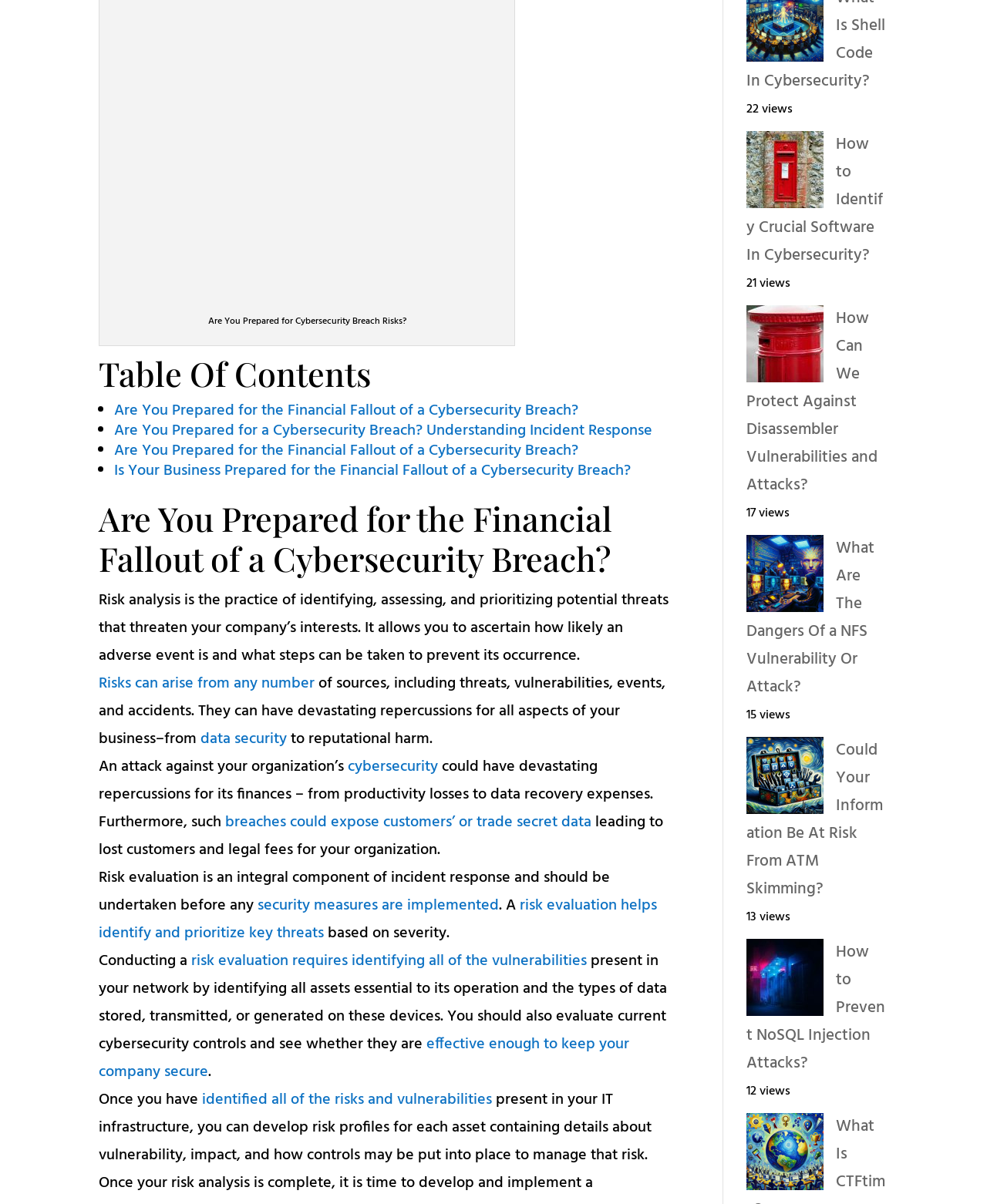Calculate the bounding box coordinates for the UI element based on the following description: "security measures are implemented". Ensure the coordinates are four float numbers between 0 and 1, i.e., [left, top, right, bottom].

[0.261, 0.742, 0.505, 0.762]